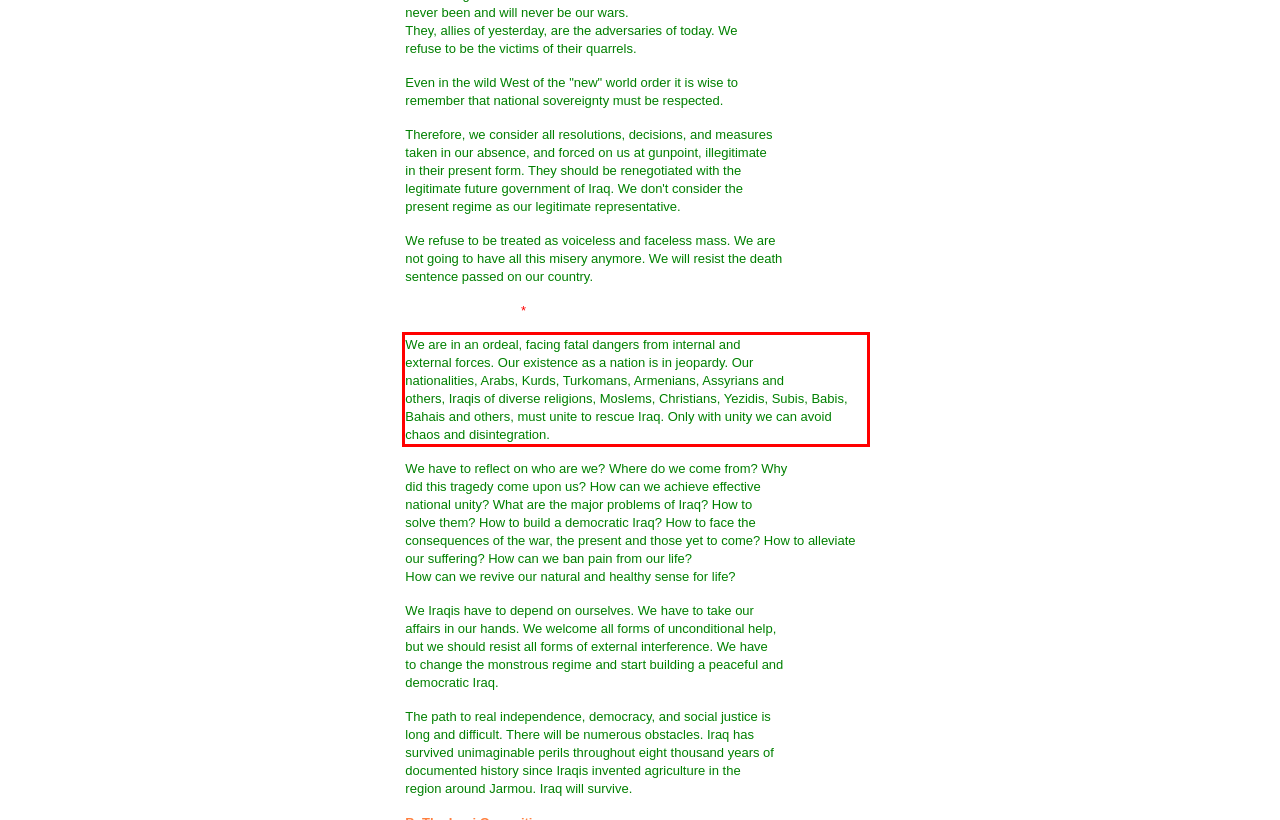You are provided with a screenshot of a webpage that includes a red bounding box. Extract and generate the text content found within the red bounding box.

We are in an ordeal, facing fatal dangers from internal and external forces. Our existence as a nation is in jeopardy. Our nationalities, Arabs, Kurds, Turkomans, Armenians, Assyrians and others, Iraqis of diverse religions, Moslems, Christians, Yezidis, Subis, Babis, Bahais and others, must unite to rescue Iraq. Only with unity we can avoid chaos and disintegration.